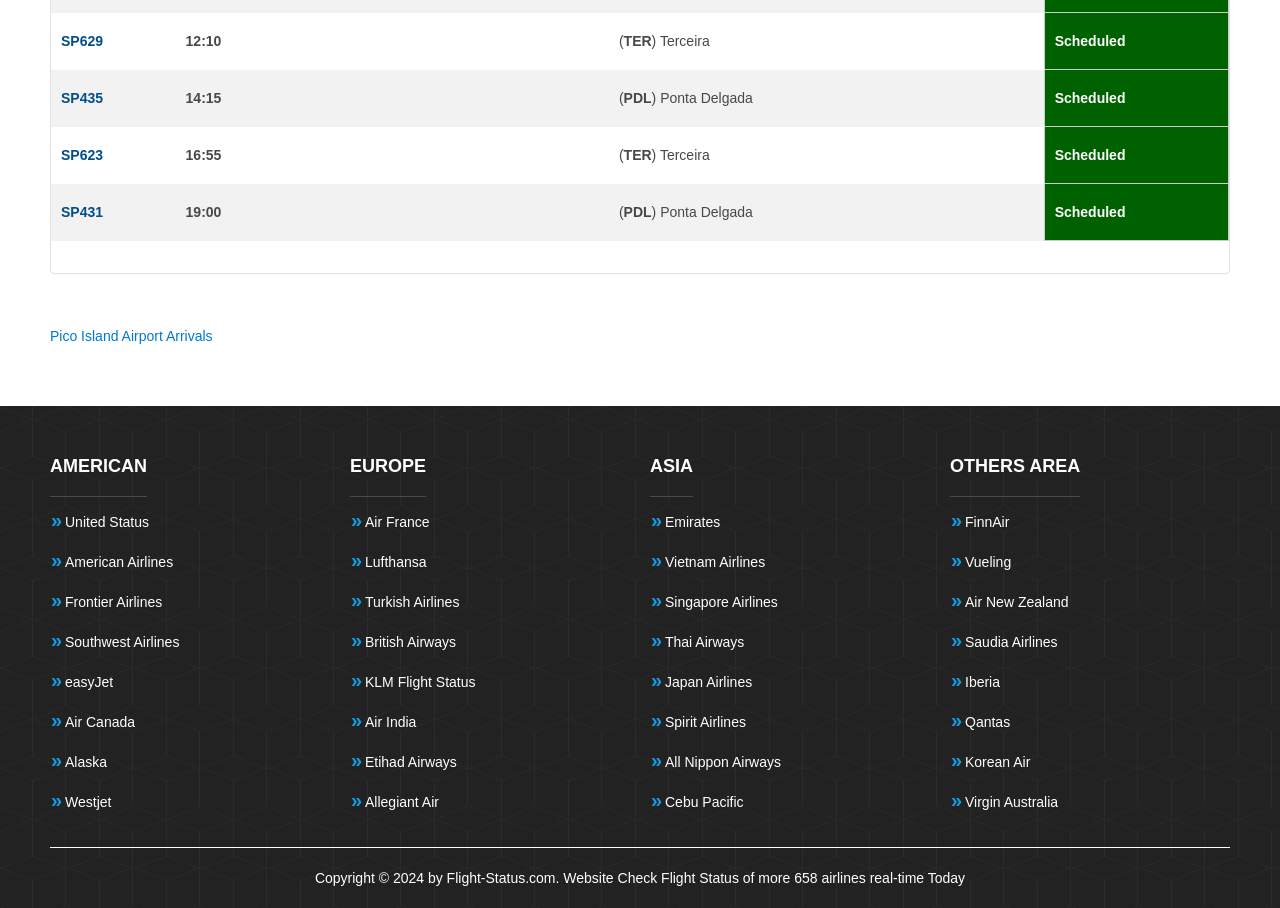Identify the bounding box coordinates of the element to click to follow this instruction: 'Login to the platform'. Ensure the coordinates are four float values between 0 and 1, provided as [left, top, right, bottom].

None